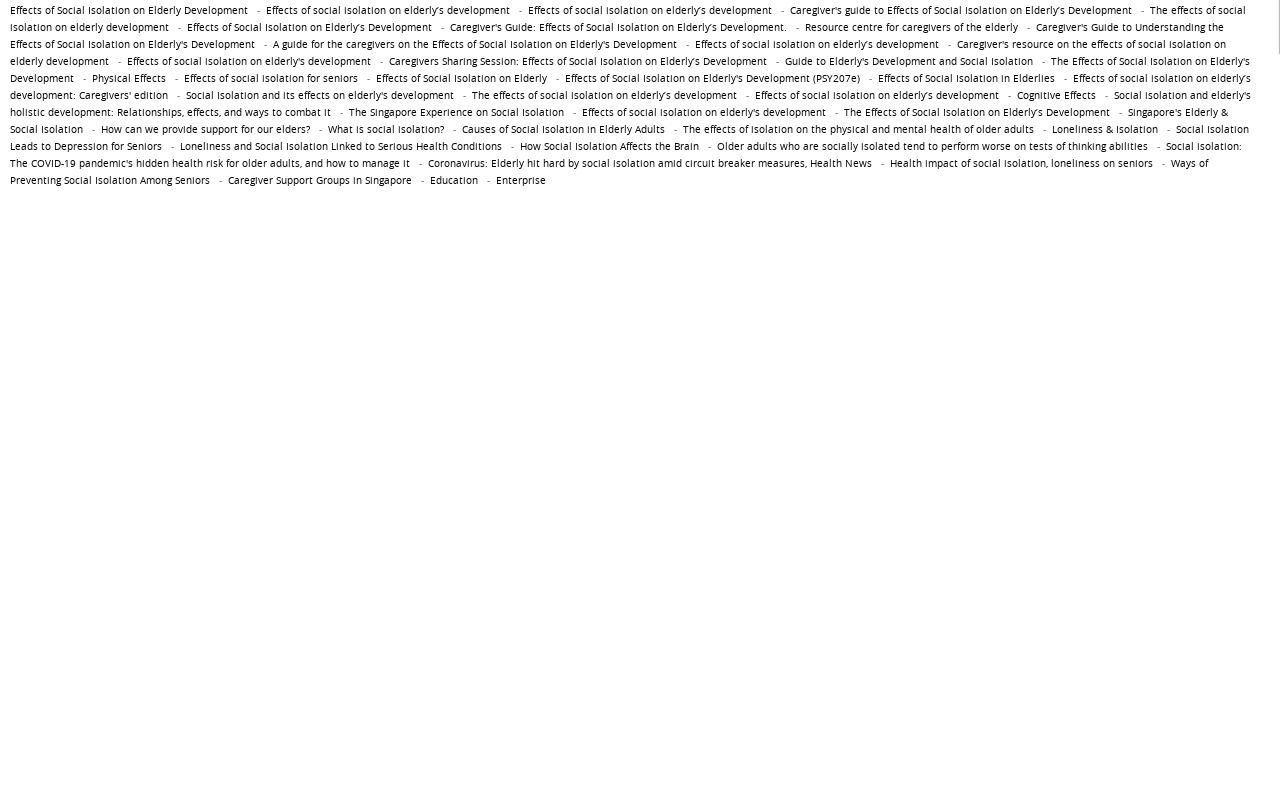Using the elements shown in the image, answer the question comprehensively: What is the impact of social isolation on cognitive development in the elderly?

Based on the webpage, social isolation can have a negative impact on cognitive development in the elderly, including decreased cognitive function and increased risk of dementia. This is likely due to the lack of social stimulation and engagement, which are important for maintaining cognitive health.